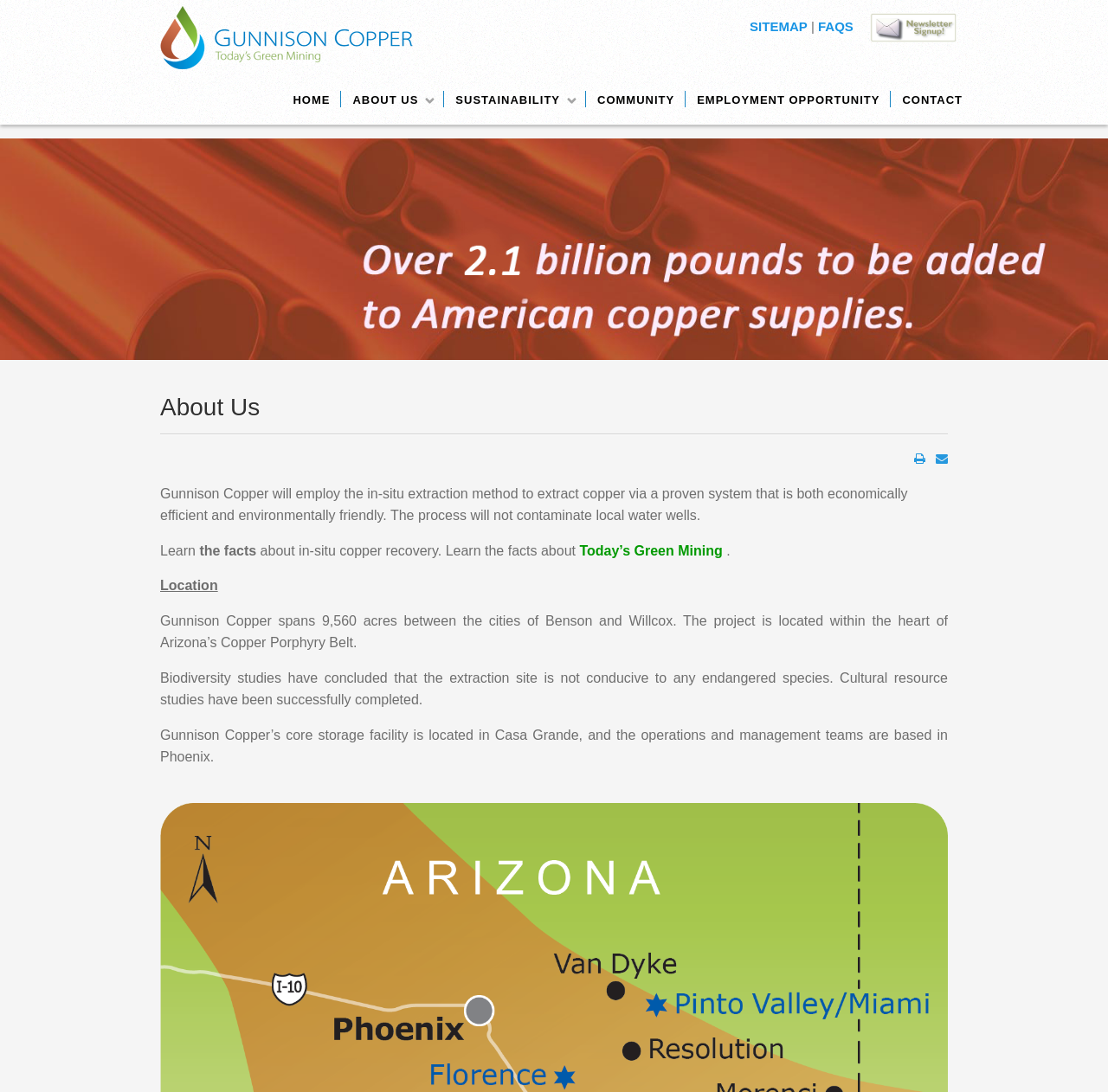Where are the operations and management teams of Gunnison Copper based?
Can you provide a detailed and comprehensive answer to the question?

The webpage states that Gunnison Copper's core storage facility is located in Casa Grande, and the operations and management teams are based in Phoenix.